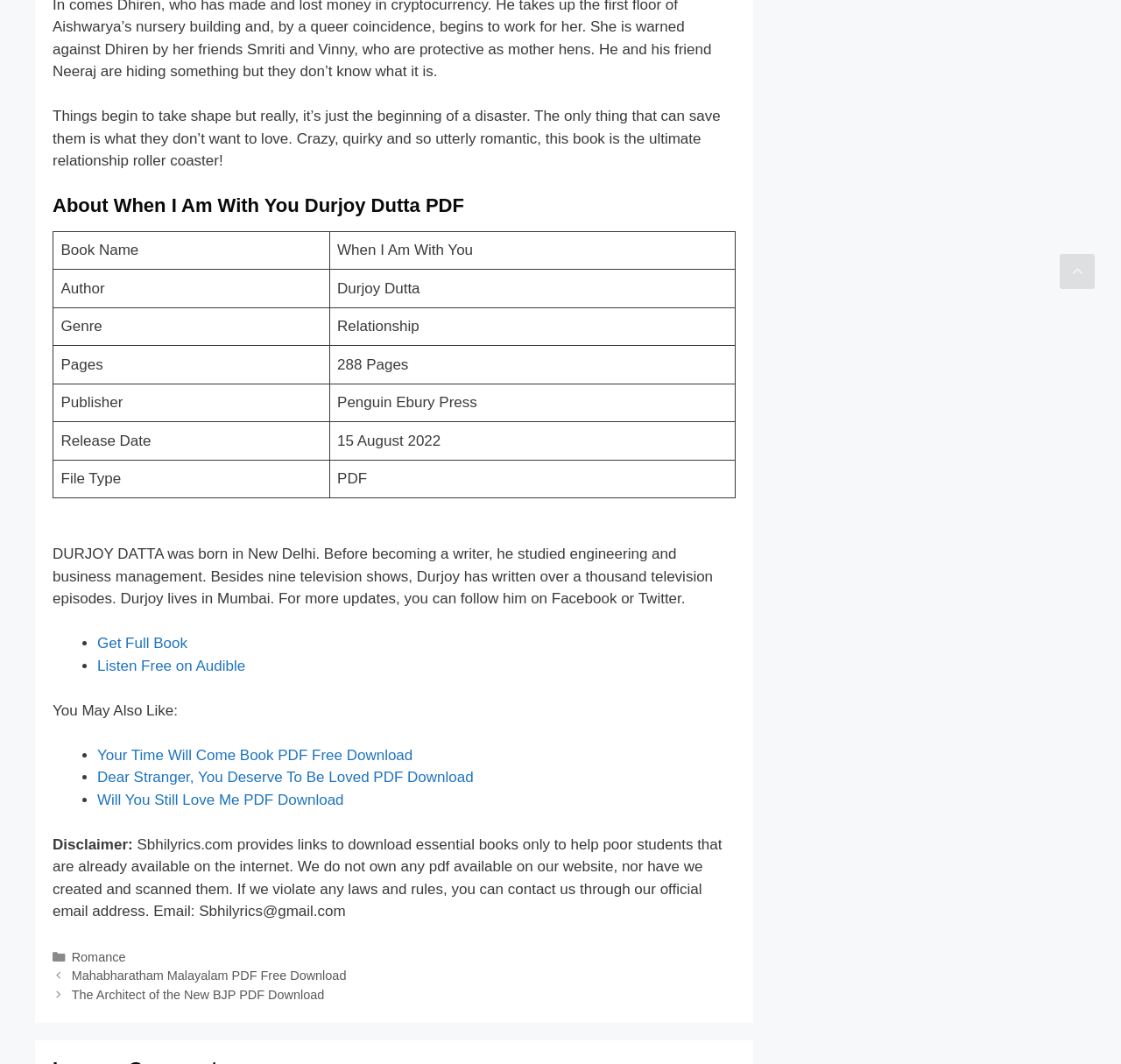Could you indicate the bounding box coordinates of the region to click in order to complete this instruction: "Get the full book".

[0.087, 0.597, 0.167, 0.613]